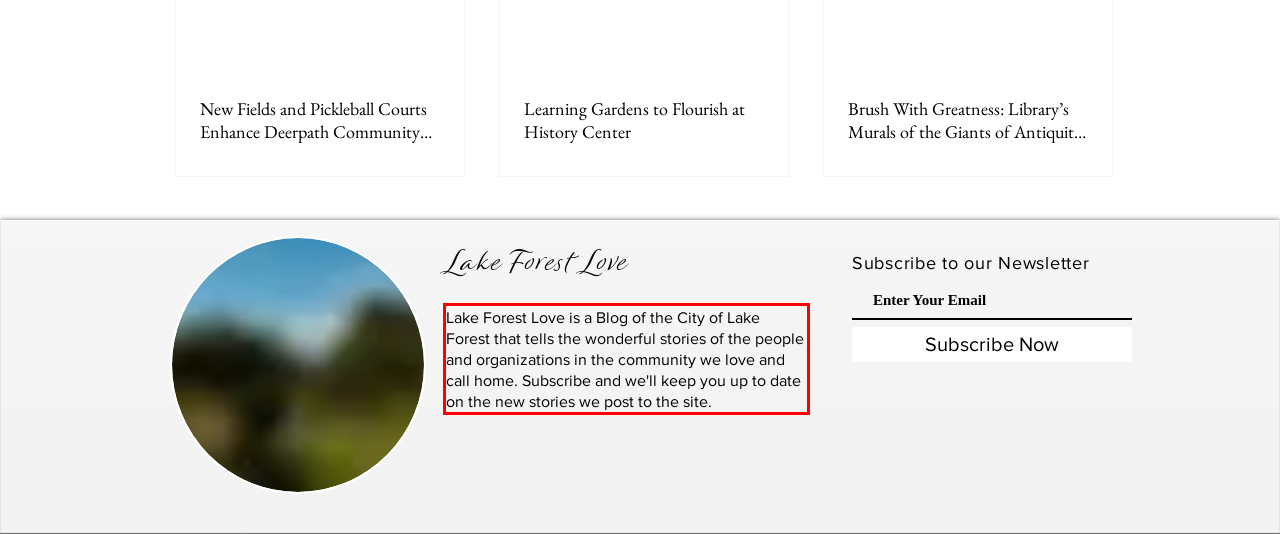There is a UI element on the webpage screenshot marked by a red bounding box. Extract and generate the text content from within this red box.

Lake Forest Love is a Blog of the City of Lake Forest that tells the wonderful stories of the people and organizations in the community we love and call home. Subscribe and we'll keep you up to date on the new stories we post to the site.